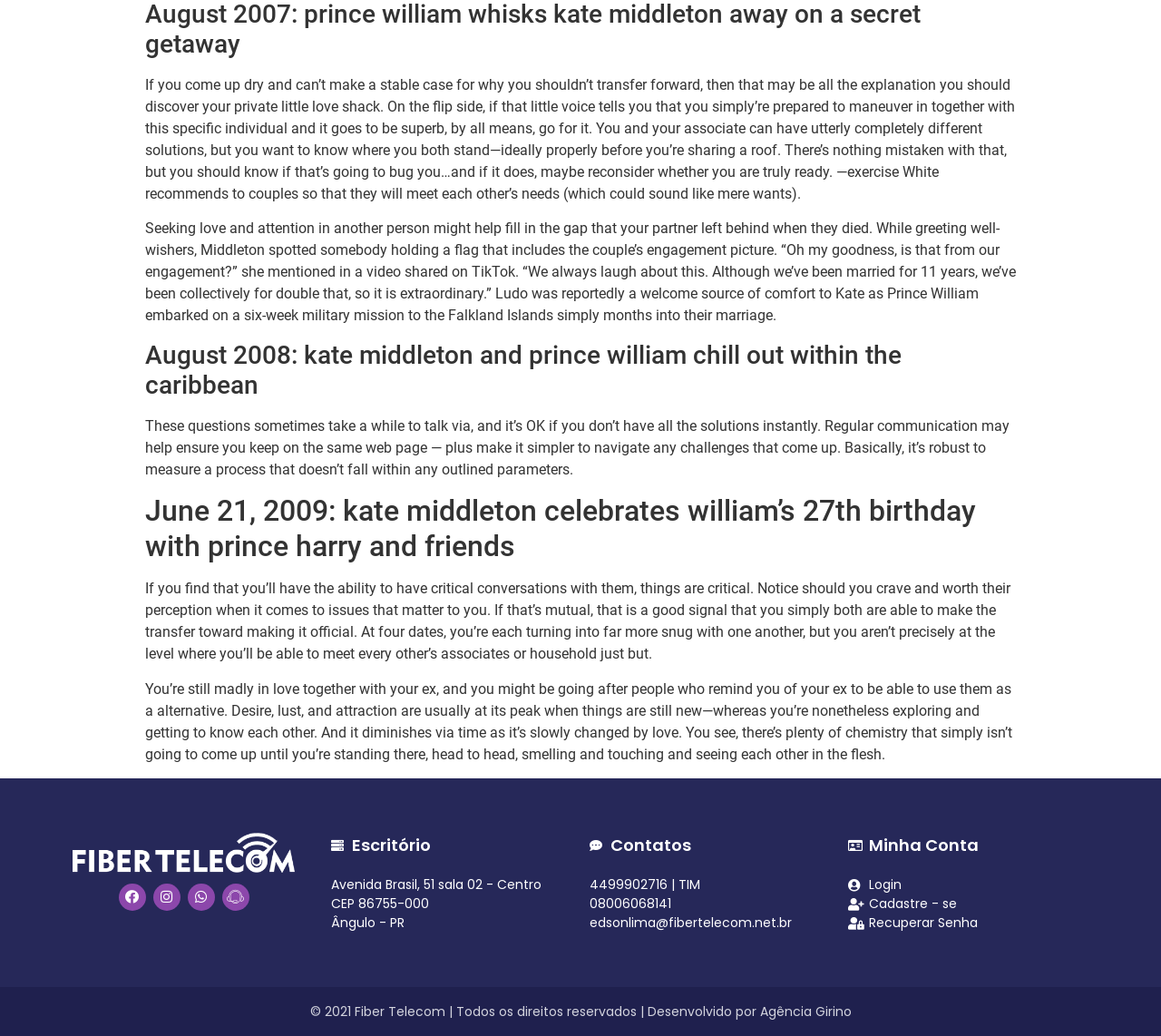What is the phone number provided on the webpage?
Please provide a comprehensive answer based on the contents of the image.

The webpage lists the contact information, including the phone number 4499902716, which is a TIM number.